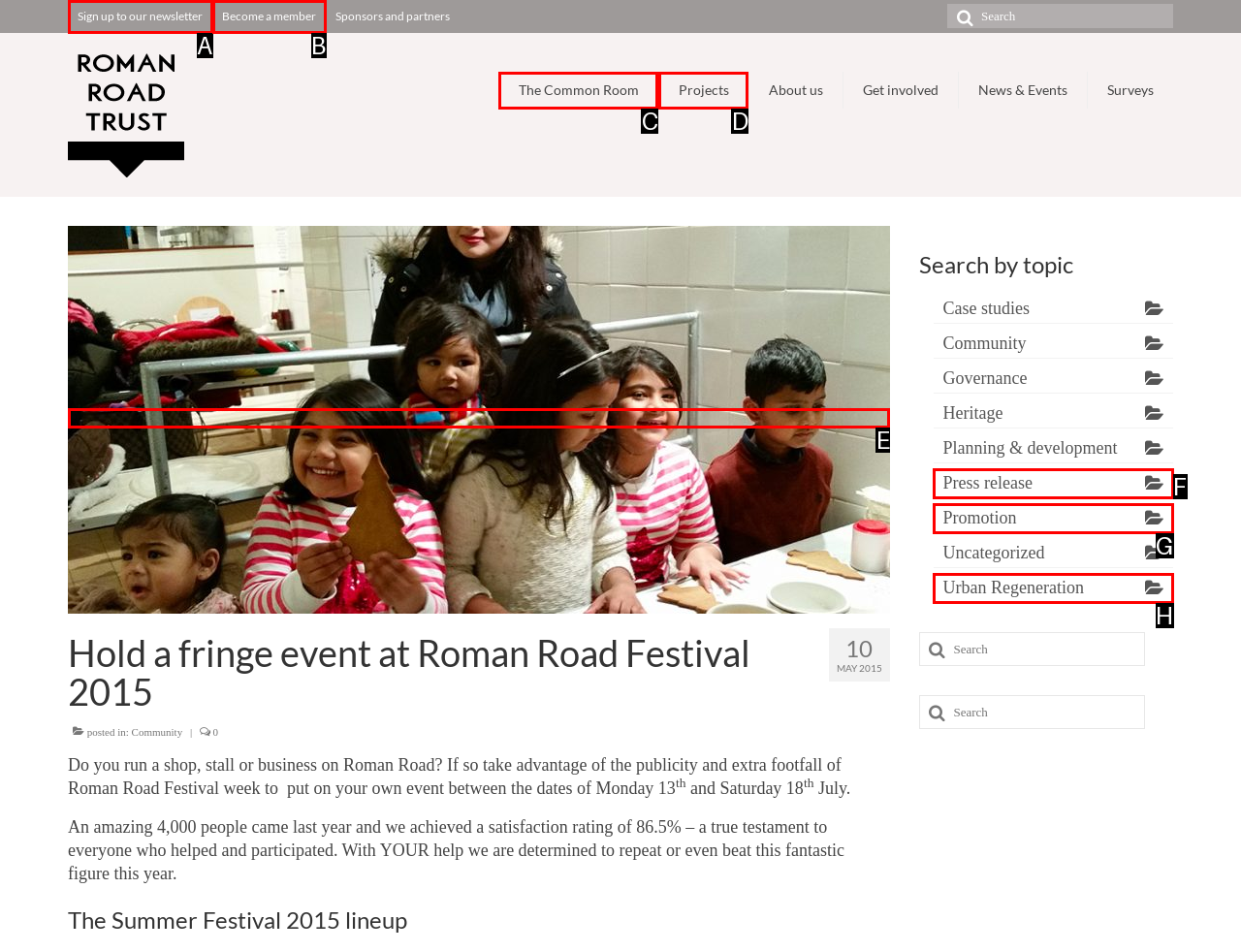Select the HTML element that corresponds to the description: Urban Regeneration. Answer with the letter of the matching option directly from the choices given.

H